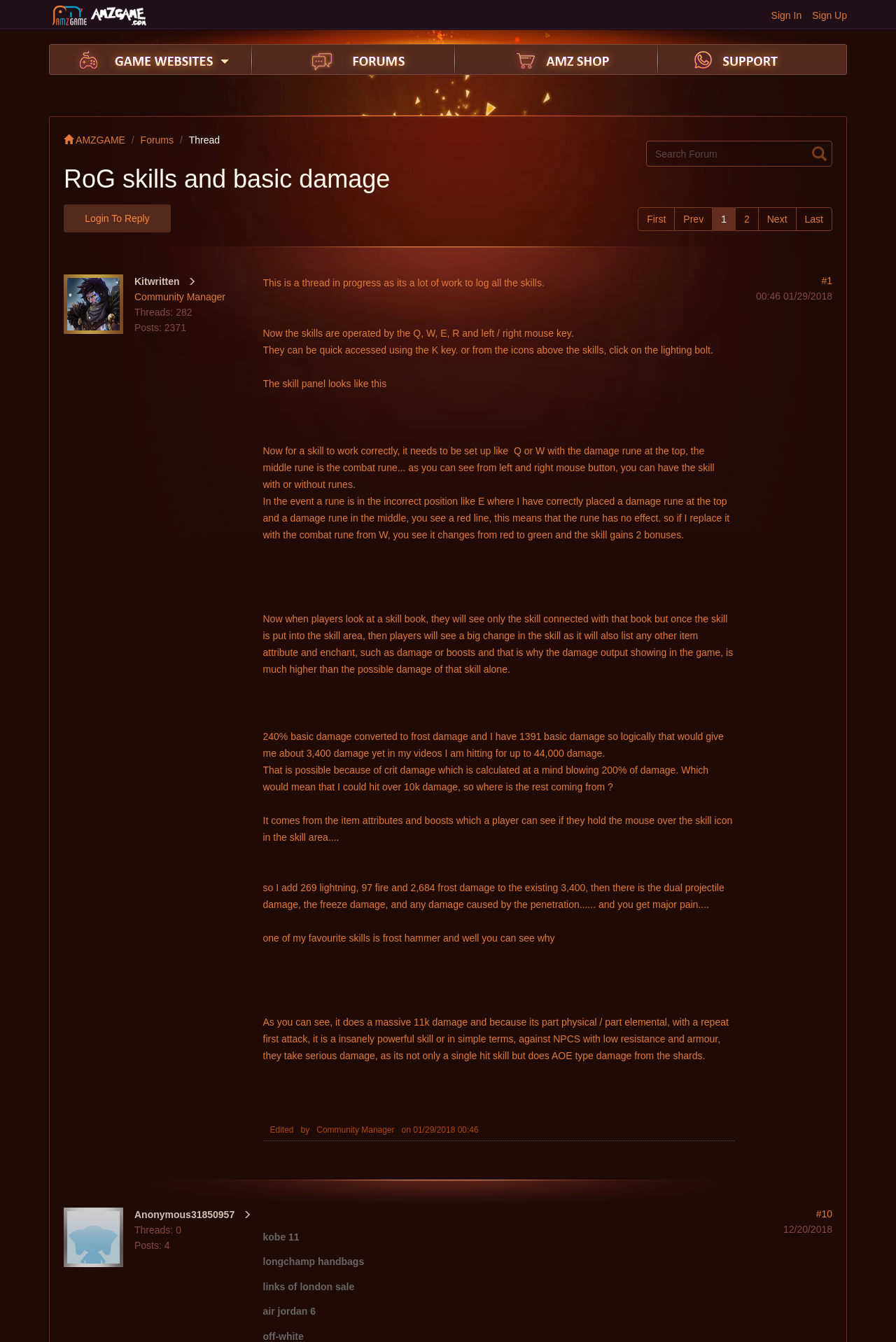Given the content of the image, can you provide a detailed answer to the question?
What is the name of the forum?

The name of the forum can be found at the top of the webpage, which is 'AMZ Forums'.